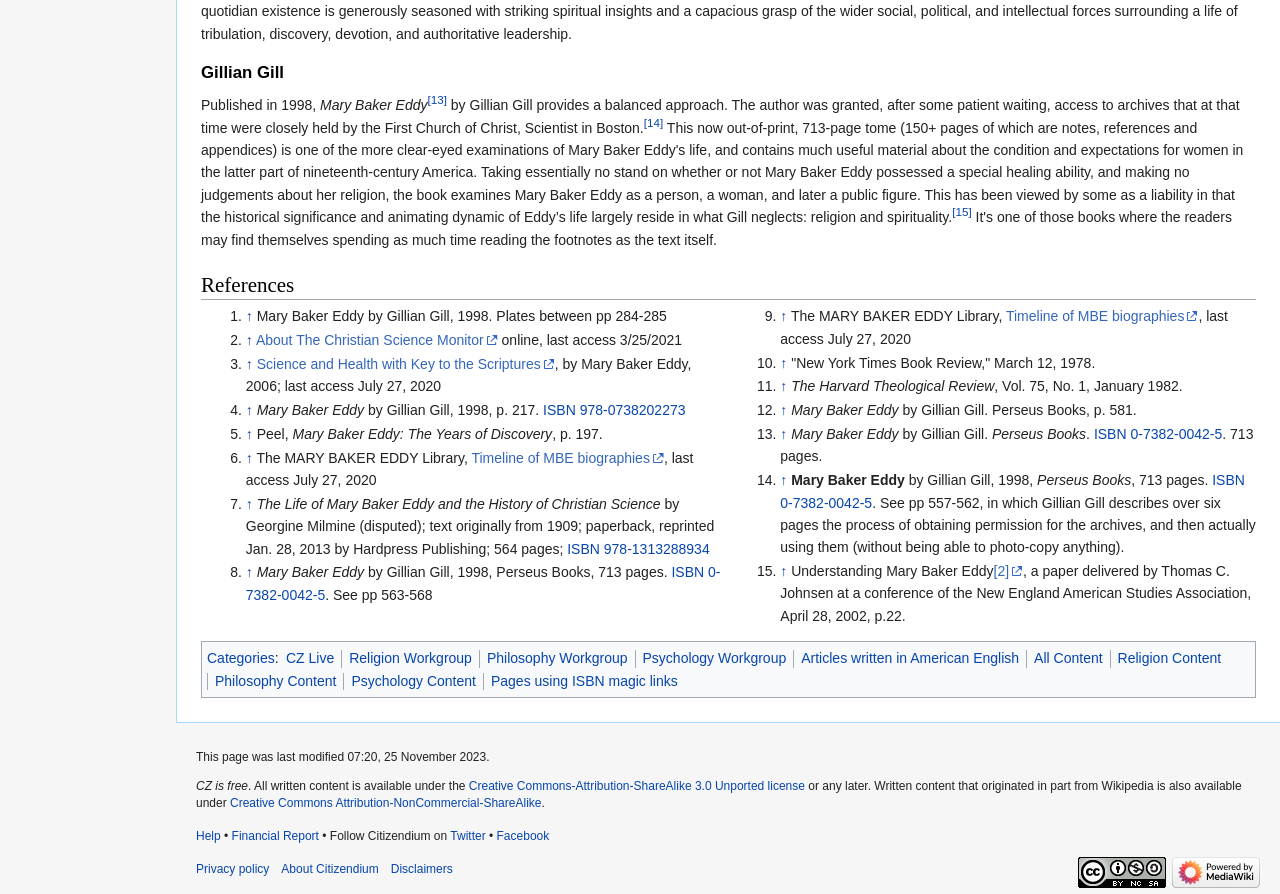With reference to the image, please provide a detailed answer to the following question: What is the name of the publication mentioned in reference 11?

The eleventh reference on the webpage mentions a publication titled 'The Harvard Theological Review', which is evident from the text 'The Harvard Theological Review, Vol. 75, No. 1, January 1982'.